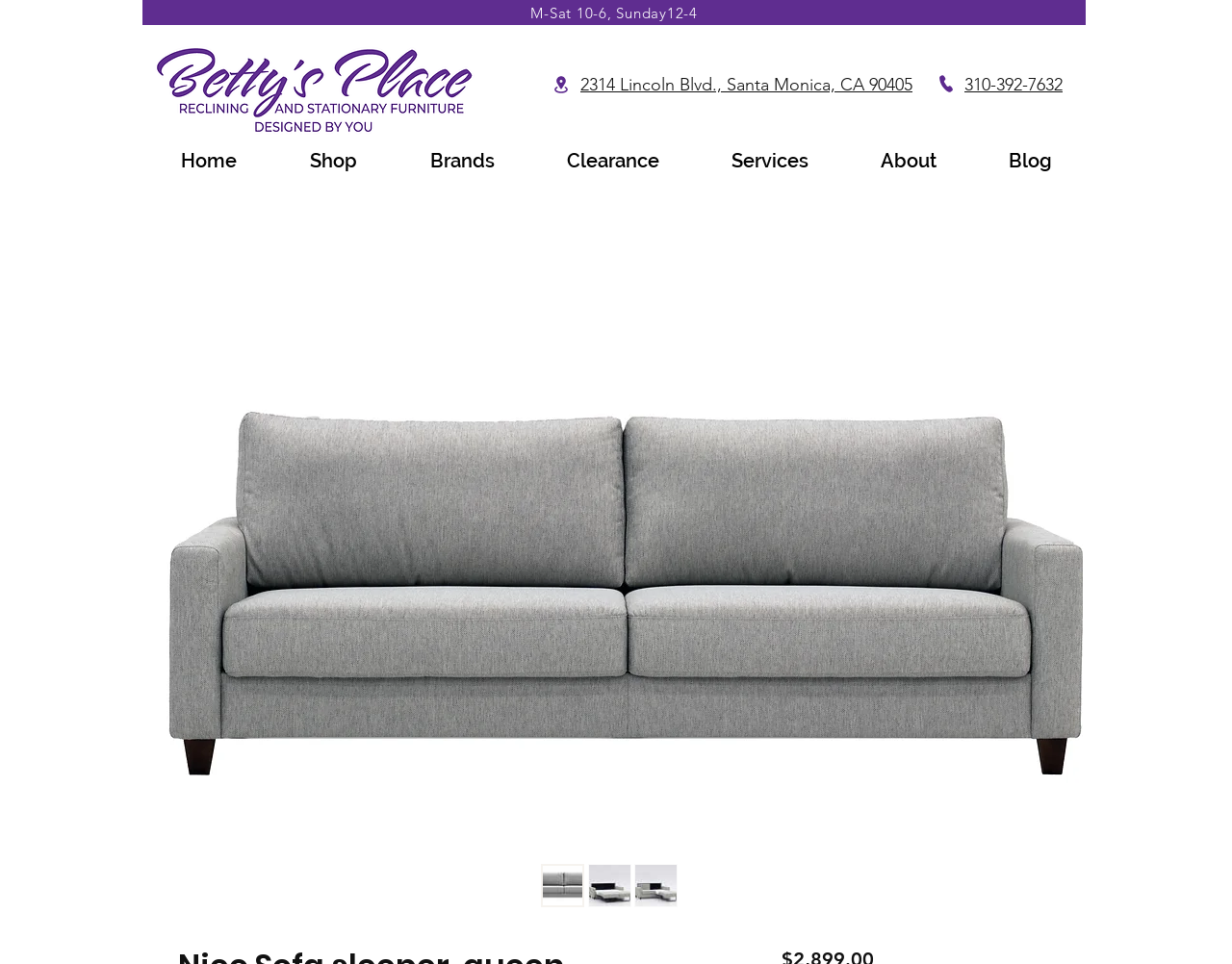Please provide the bounding box coordinates for the element that needs to be clicked to perform the instruction: "View store hours". The coordinates must consist of four float numbers between 0 and 1, formatted as [left, top, right, bottom].

[0.116, 0.0, 0.881, 0.026]